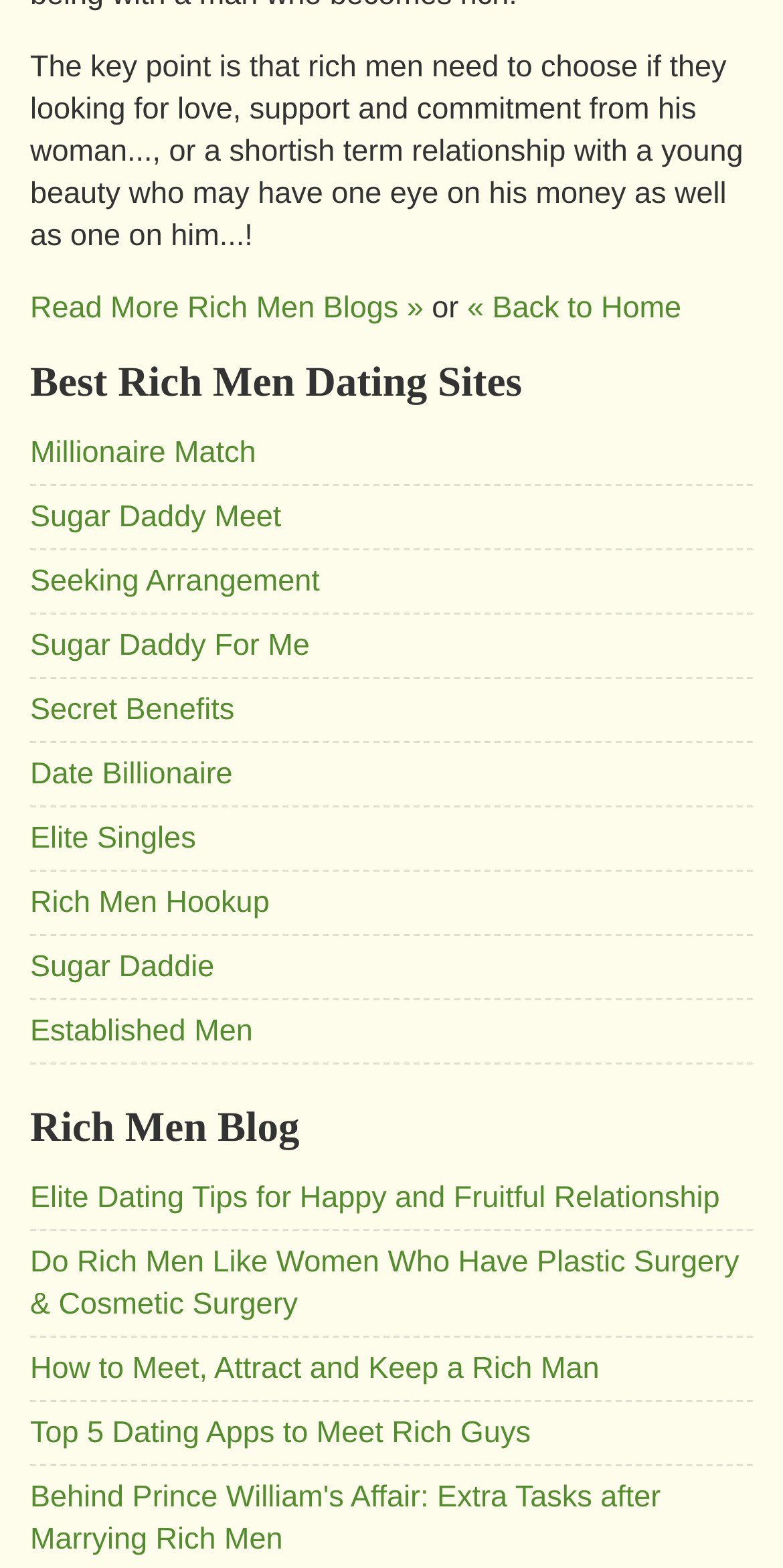Find the bounding box coordinates of the element you need to click on to perform this action: 'Visit Millionaire Match'. The coordinates should be represented by four float values between 0 and 1, in the format [left, top, right, bottom].

[0.038, 0.277, 0.327, 0.299]